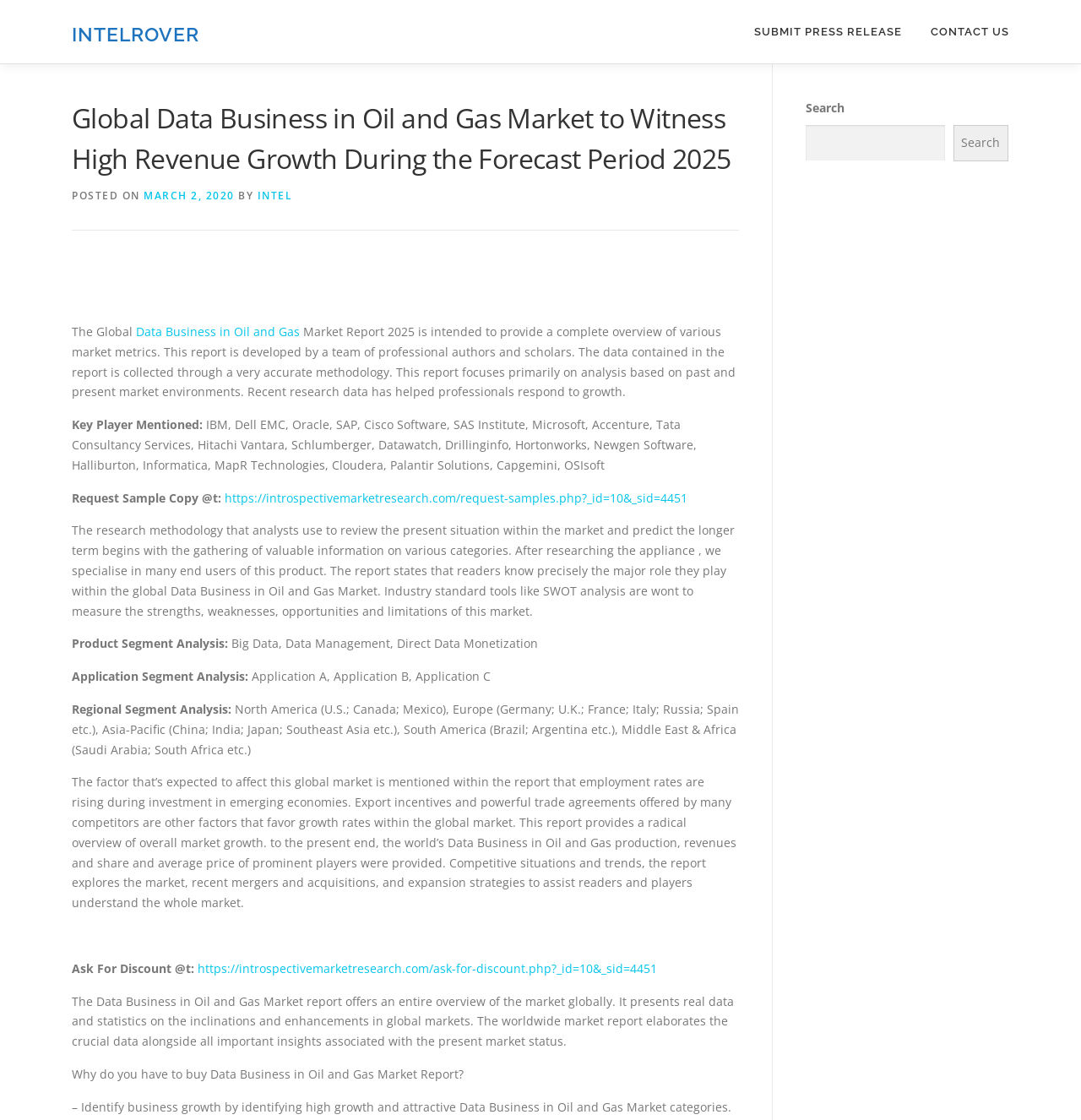Can you provide the bounding box coordinates for the element that should be clicked to implement the instruction: "Click on the 'SUBMIT PRESS RELEASE' link"?

[0.684, 0.0, 0.848, 0.057]